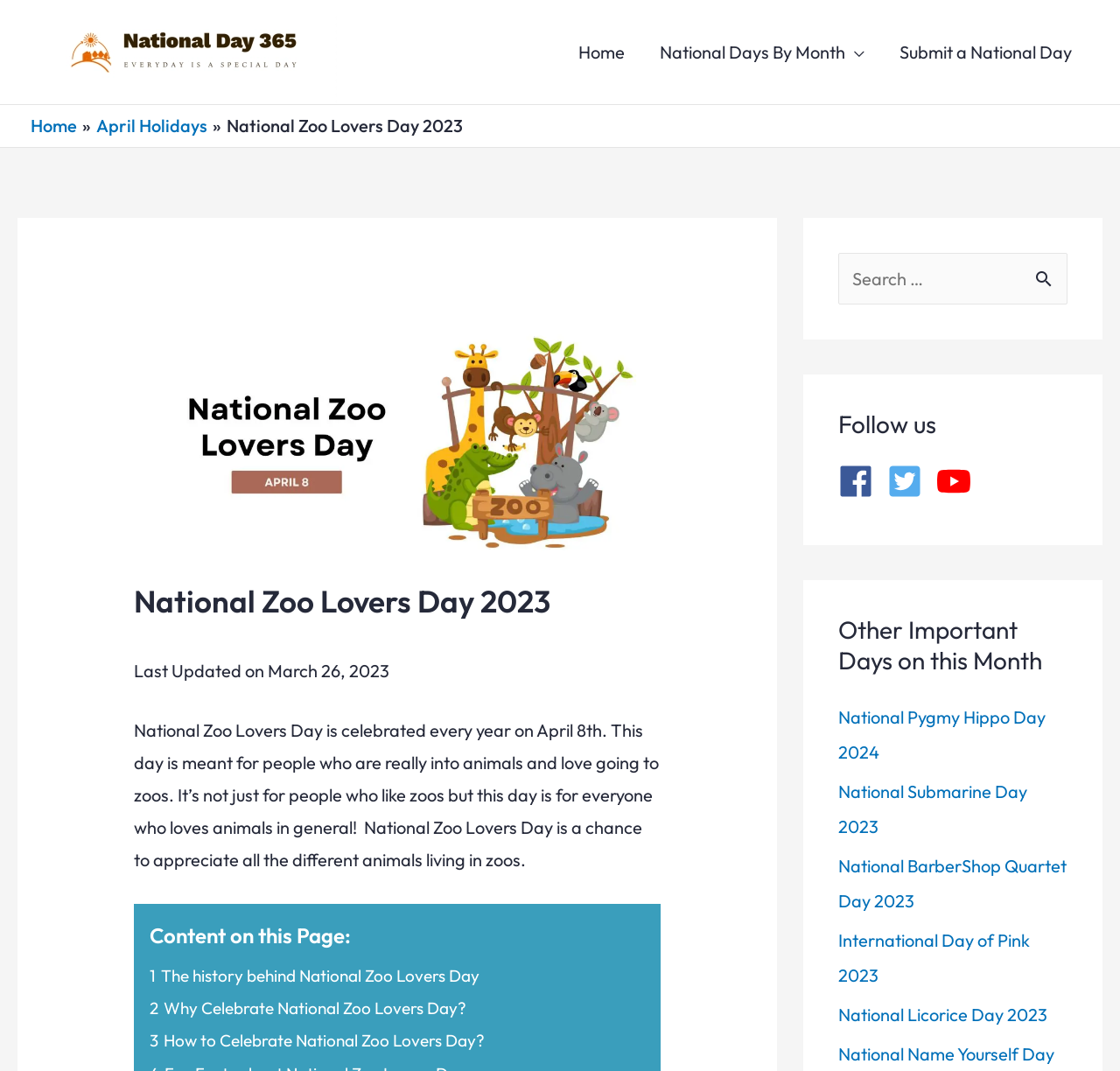Please find the bounding box coordinates of the clickable region needed to complete the following instruction: "Search for a national day". The bounding box coordinates must consist of four float numbers between 0 and 1, i.e., [left, top, right, bottom].

[0.748, 0.236, 0.953, 0.284]